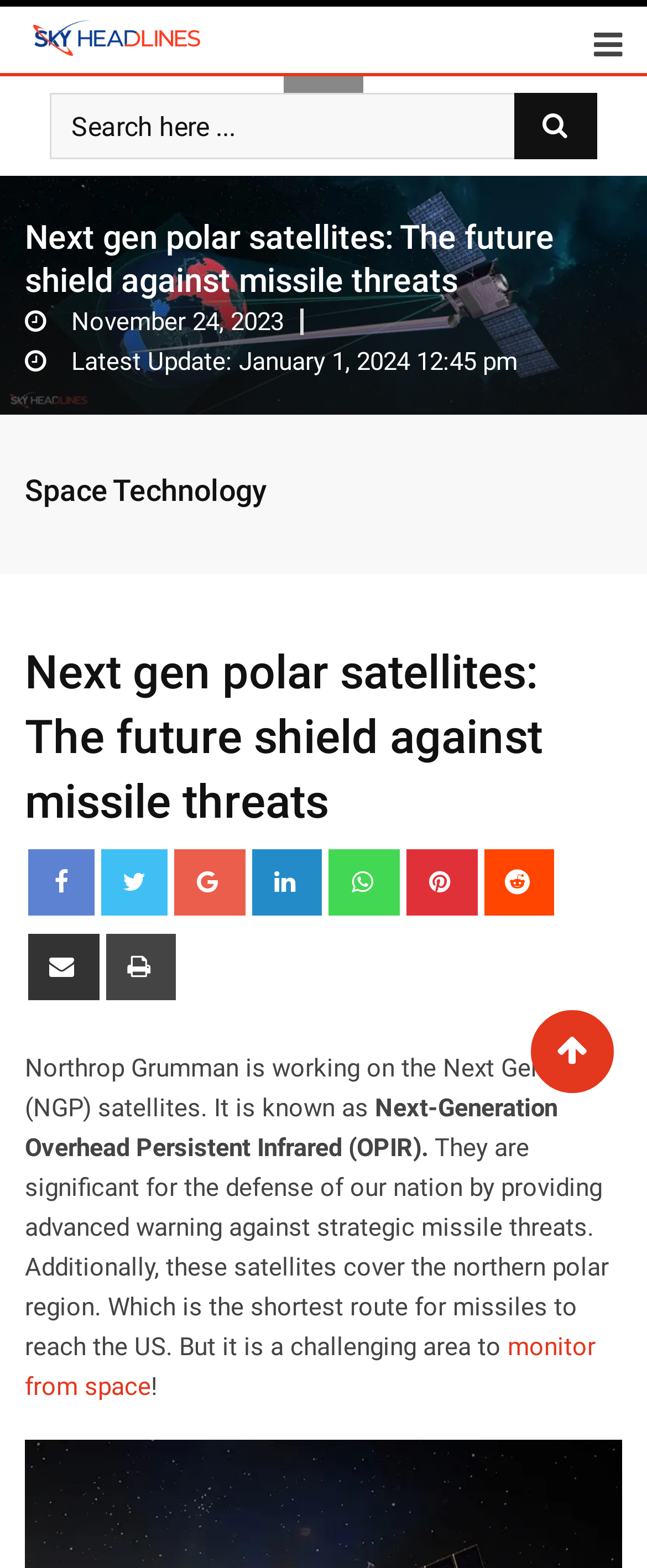From the details in the image, provide a thorough response to the question: What is the date of the latest update?

The webpage displays the latest update date and time, which is January 1, 2024 12:45 pm, indicating when the information on the webpage was last updated.